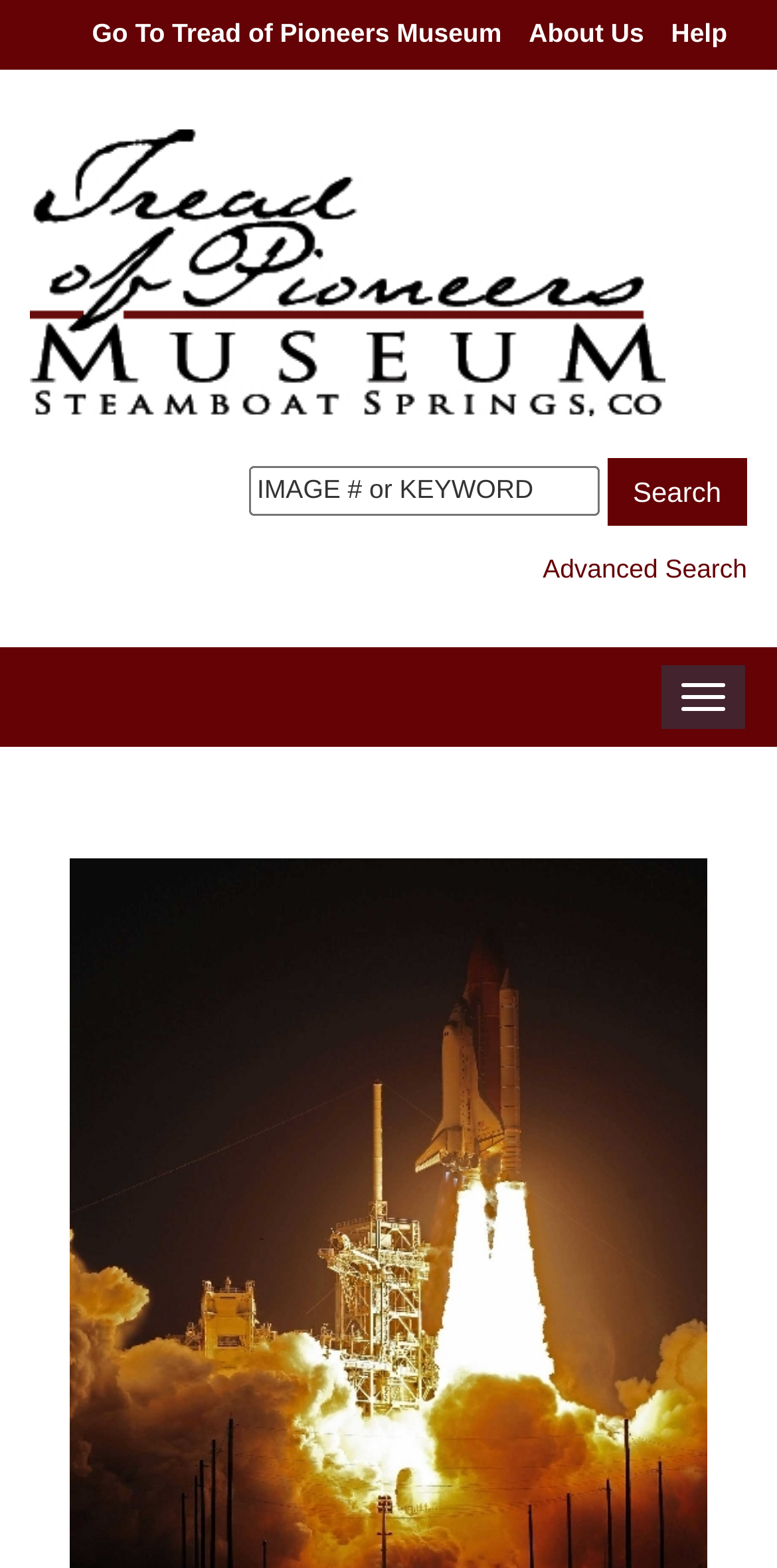Using the information shown in the image, answer the question with as much detail as possible: How many links are in the top navigation bar?

The top navigation bar contains three links: 'Go To Tread of Pioneers Museum', 'About Us', and 'Help'. These links are located at the top of the webpage and have similar bounding box coordinates.